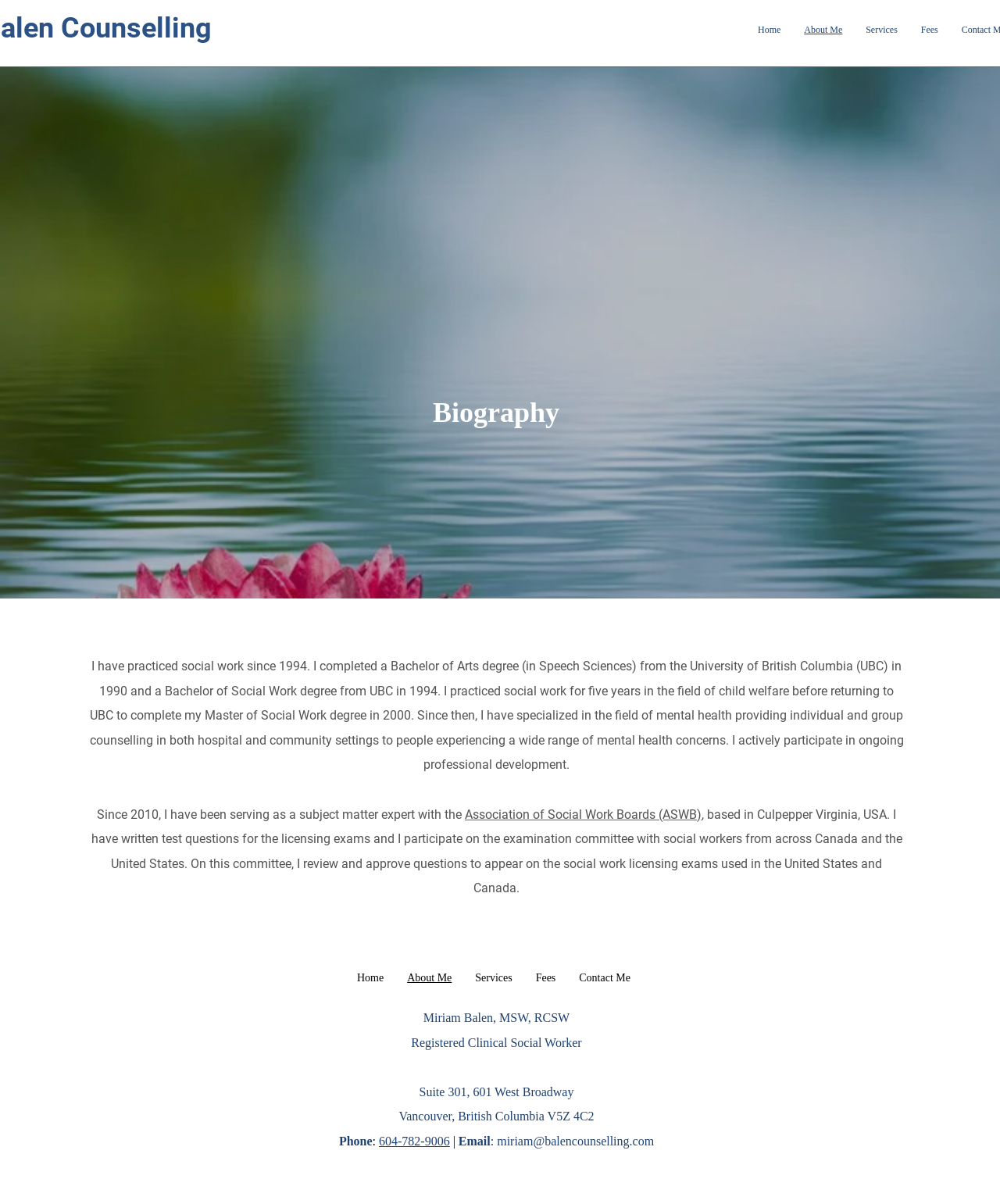Use a single word or phrase to answer the question:
What is the name of the organization Miriam Balen is associated with?

Association of Social Work Boards